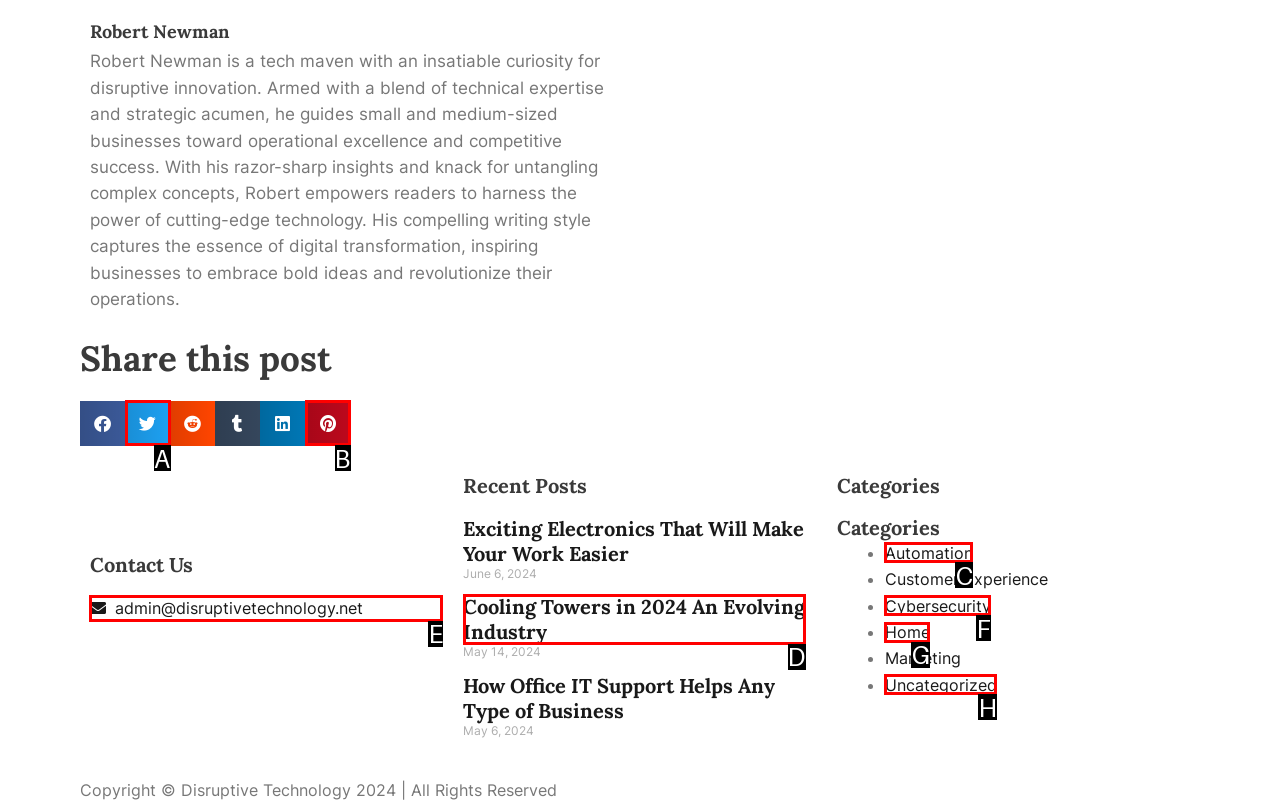Tell me which letter corresponds to the UI element that should be clicked to fulfill this instruction: Contact us through email
Answer using the letter of the chosen option directly.

E